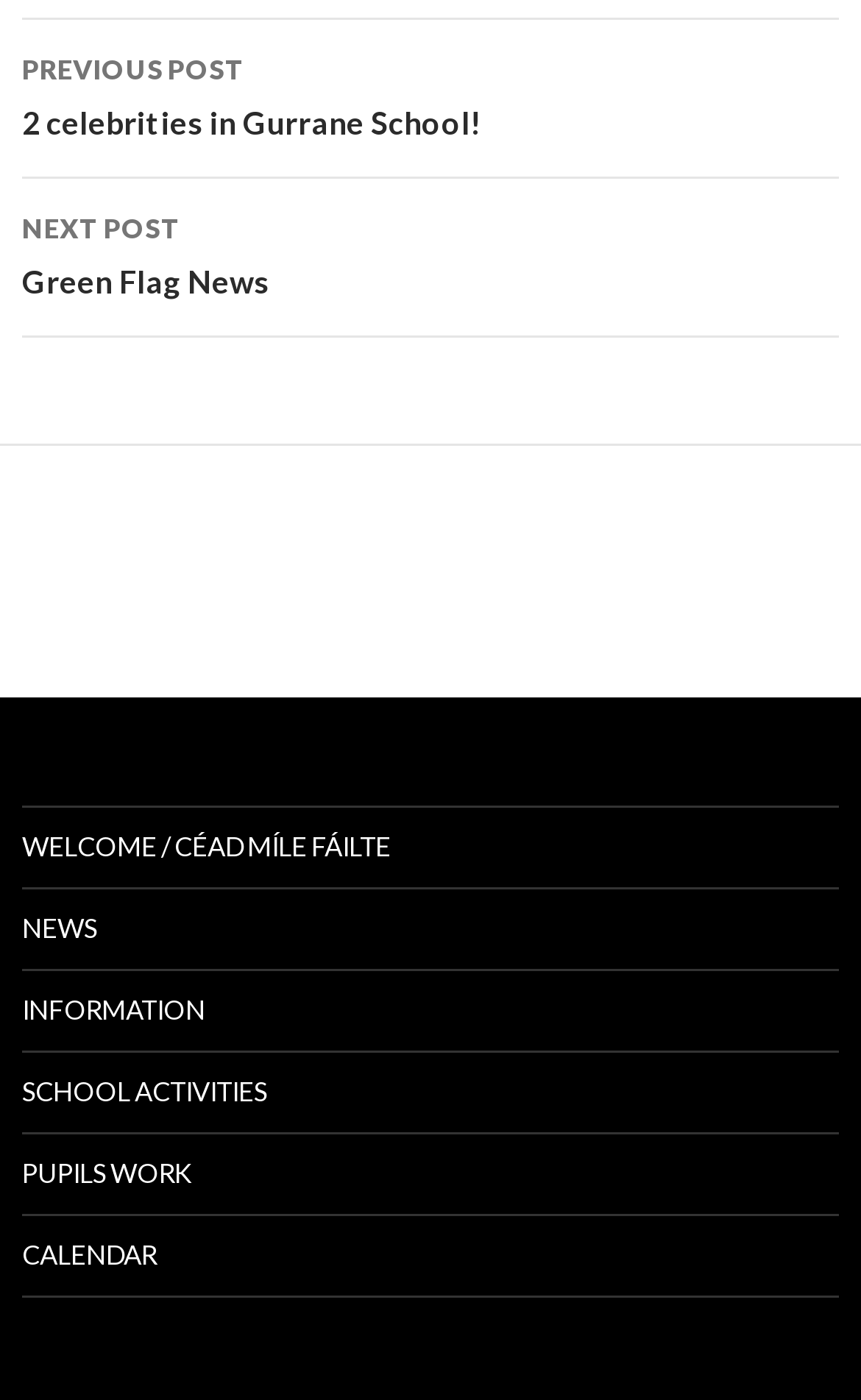What is the function of the 'PREVIOUS POST' and 'NEXT POST' links?
Respond to the question with a single word or phrase according to the image.

Post navigation